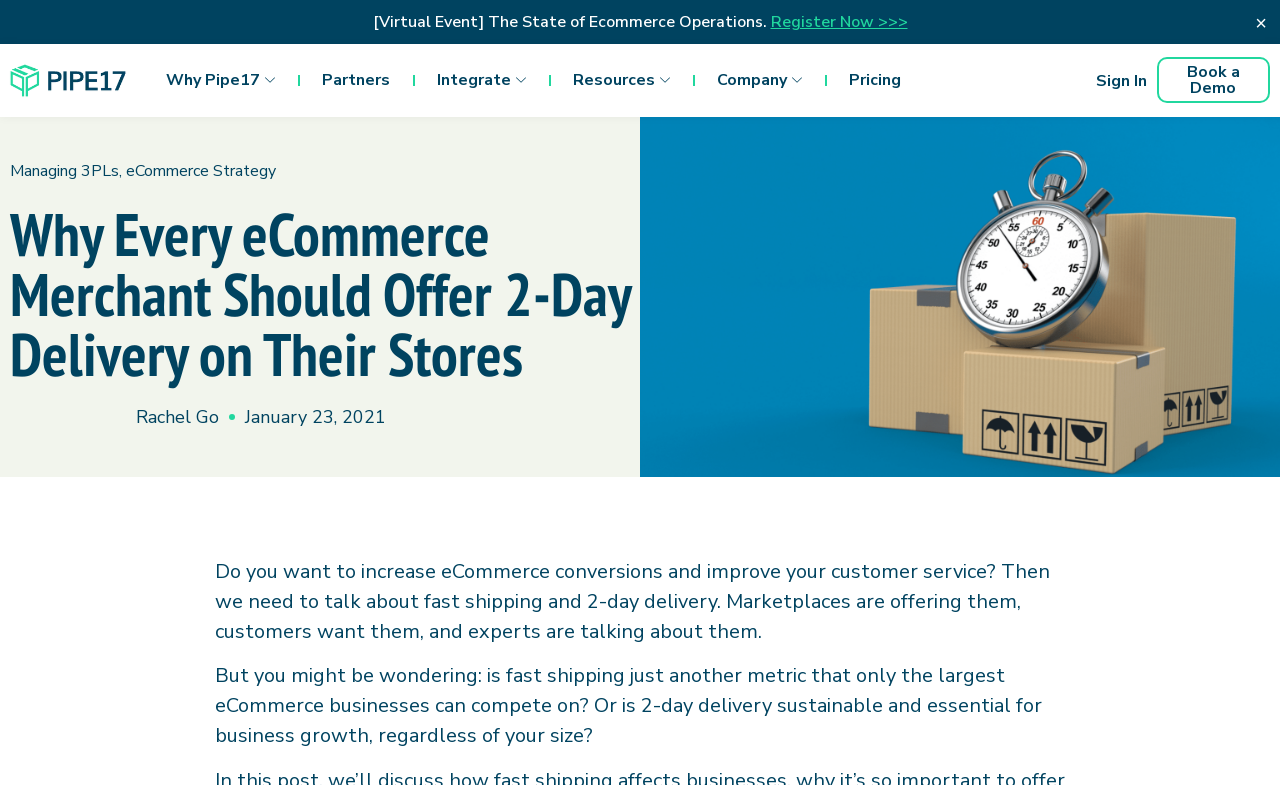Please determine the bounding box coordinates for the UI element described as: "Why Pipe17".

[0.13, 0.082, 0.215, 0.123]